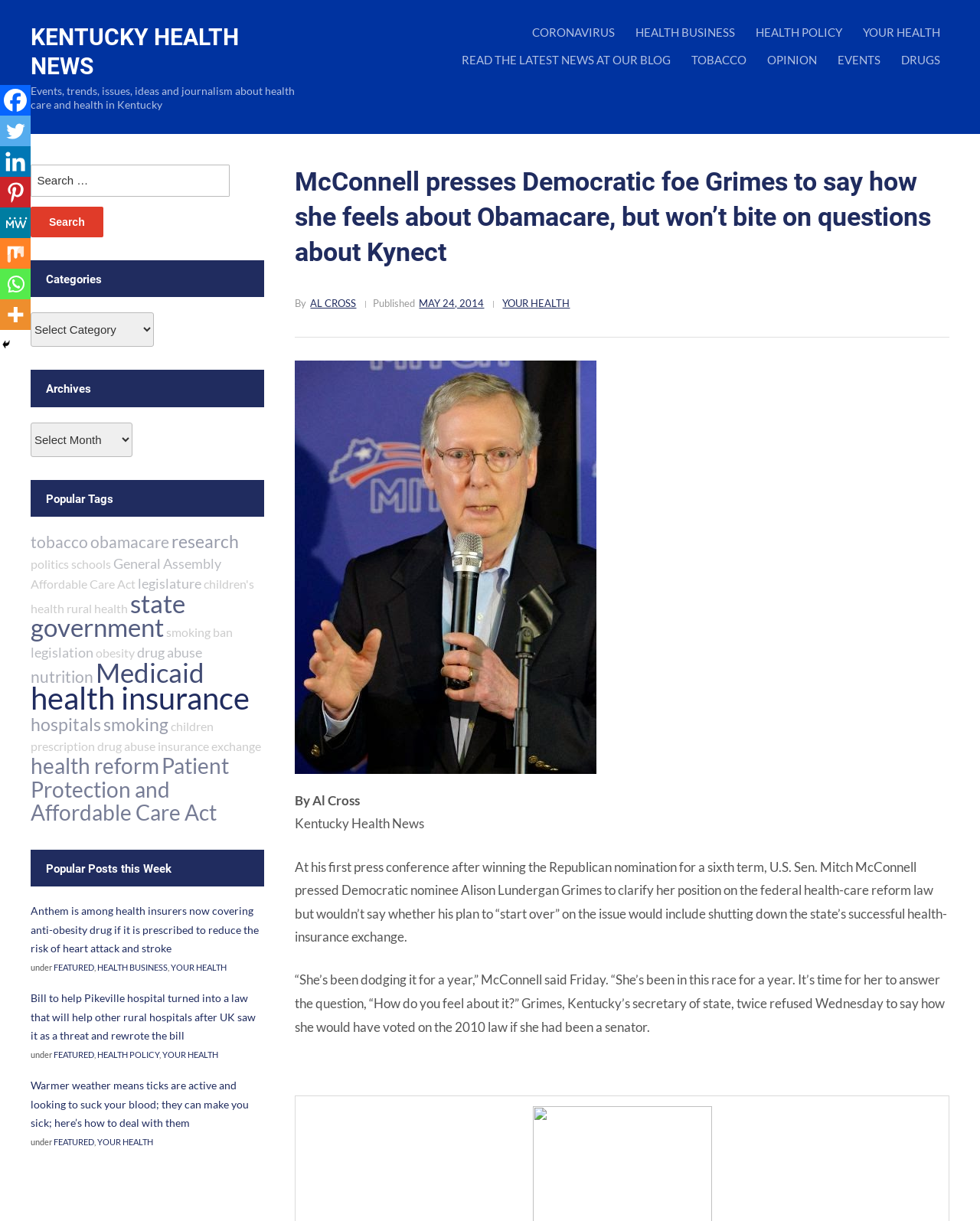Identify the title of the webpage and provide its text content.

McConnell presses Democratic foe Grimes to say how she feels about Obamacare, but won’t bite on questions about Kynect